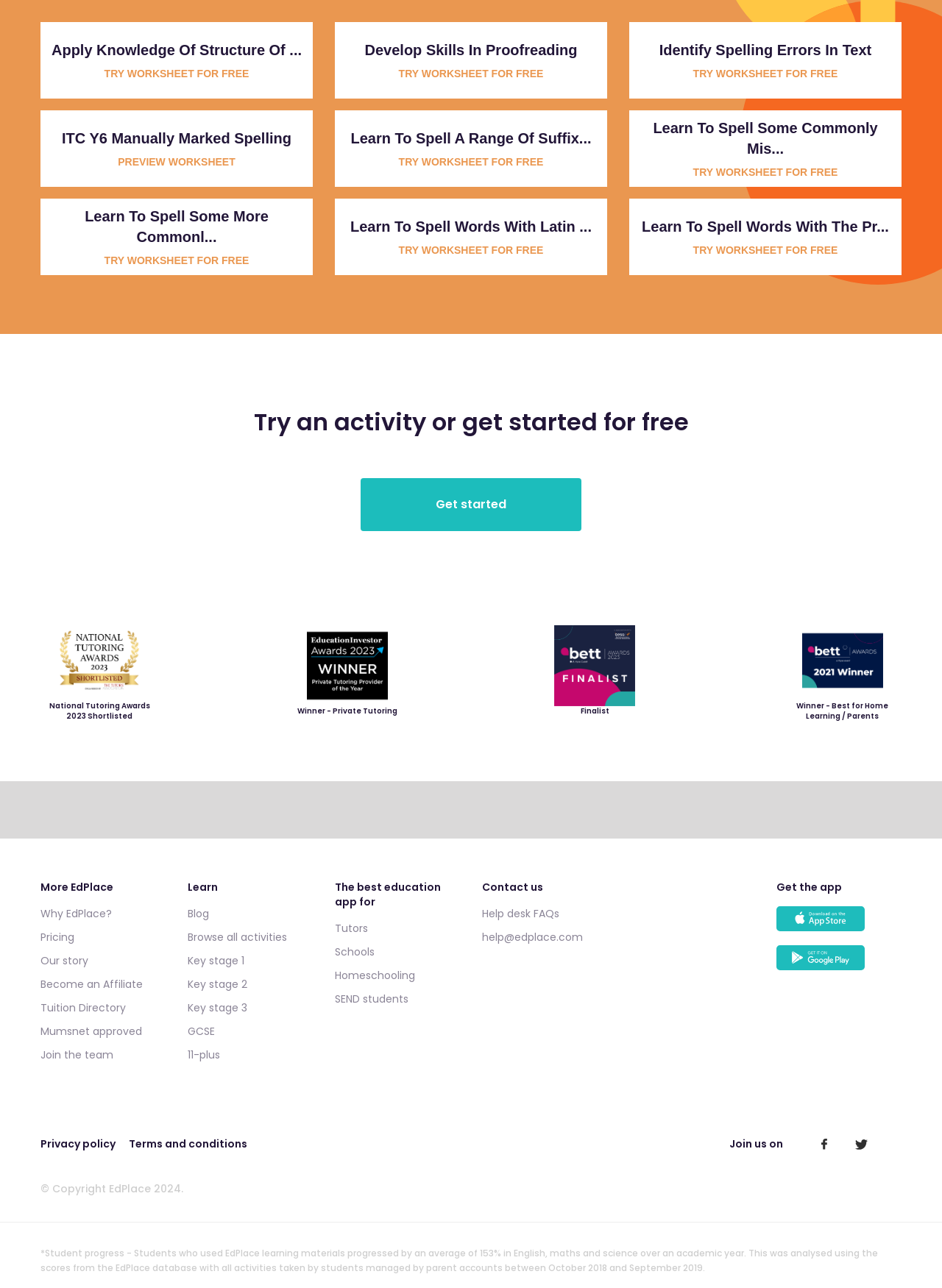Point out the bounding box coordinates of the section to click in order to follow this instruction: "Get started".

[0.383, 0.371, 0.617, 0.413]